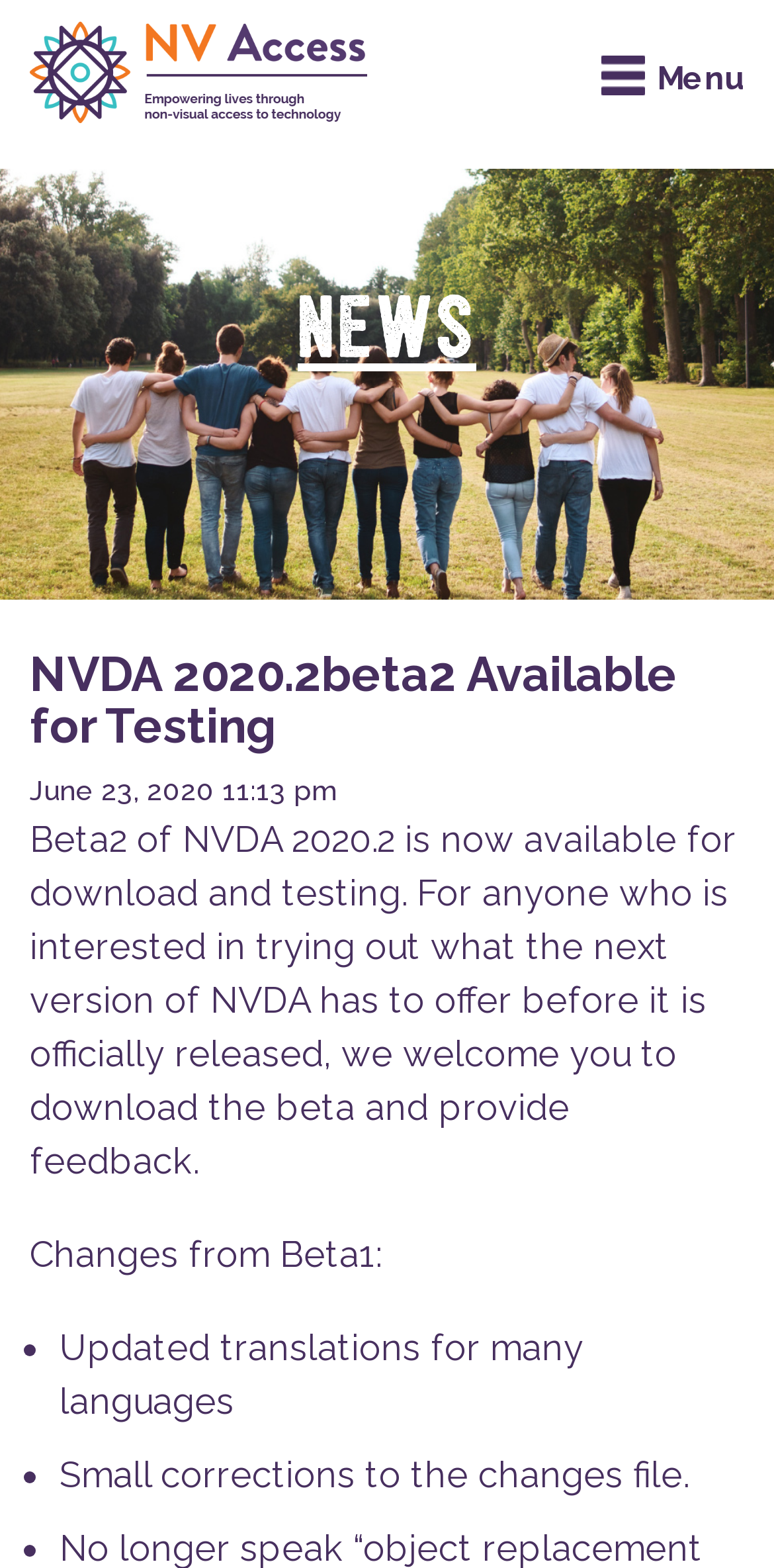Consider the image and give a detailed and elaborate answer to the question: 
What is the purpose of the beta version of NVDA?

The purpose of the beta version of NVDA can be found in the paragraph that describes the beta version. It states that the beta version is available for download and testing, and is intended for those who want to try out the next version of NVDA before it is officially released.